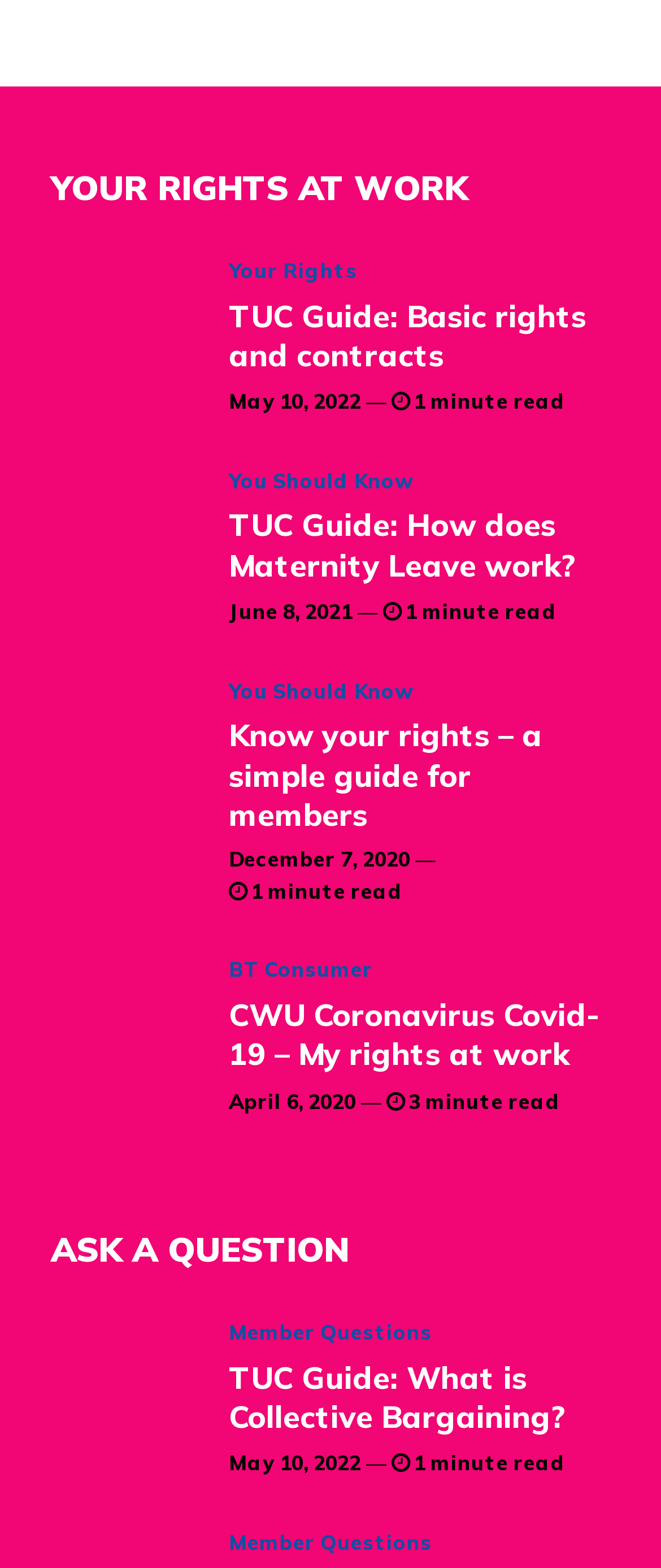Please give a succinct answer to the question in one word or phrase:
How many articles are listed on the webpage?

7